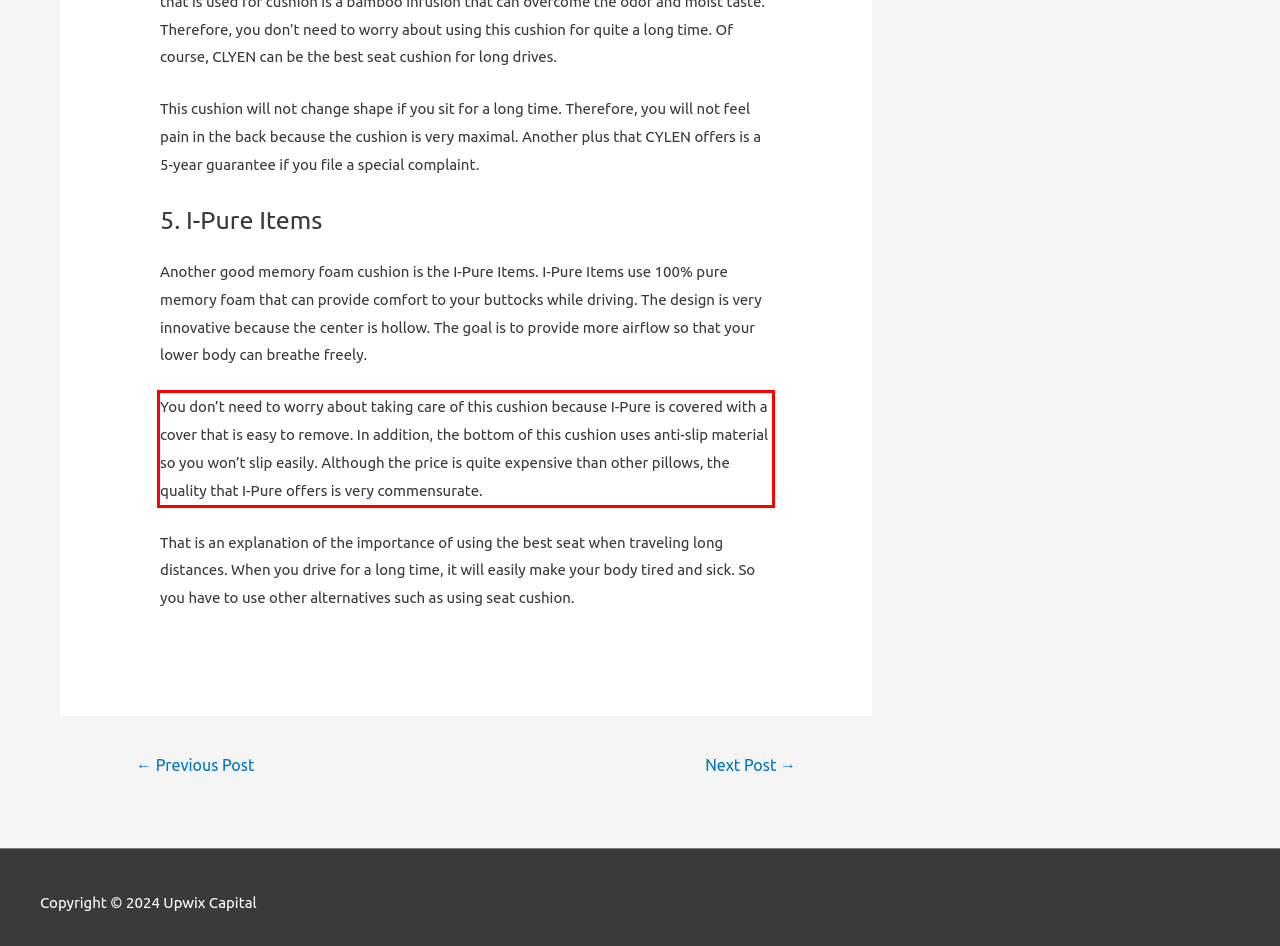Given the screenshot of the webpage, identify the red bounding box, and recognize the text content inside that red bounding box.

You don’t need to worry about taking care of this cushion because I-Pure is covered with a cover that is easy to remove. In addition, the bottom of this cushion uses anti-slip material so you won’t slip easily. Although the price is quite expensive than other pillows, the quality that I-Pure offers is very commensurate.